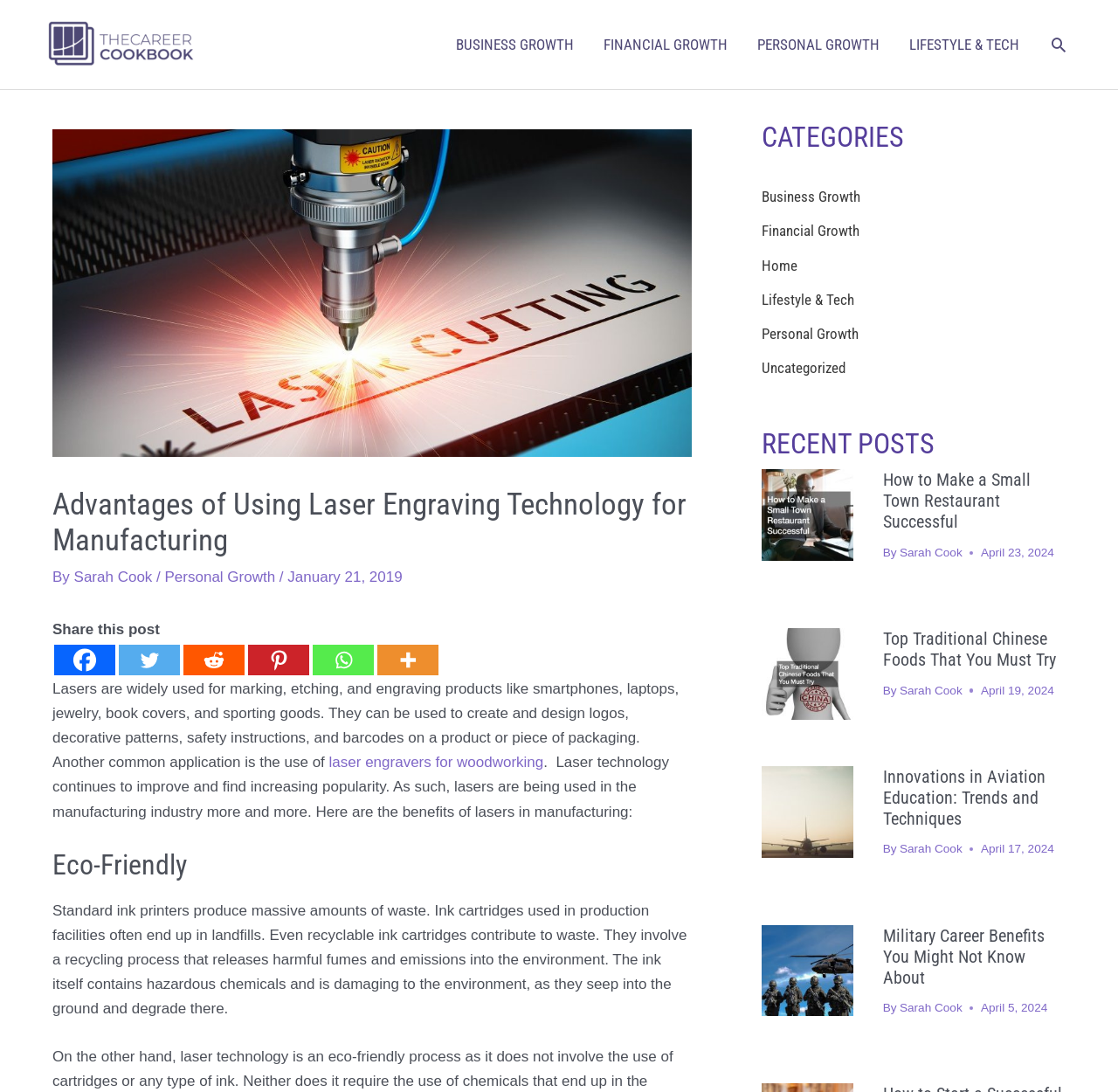Find the bounding box coordinates for the element described here: "Home".

[0.681, 0.235, 0.713, 0.251]